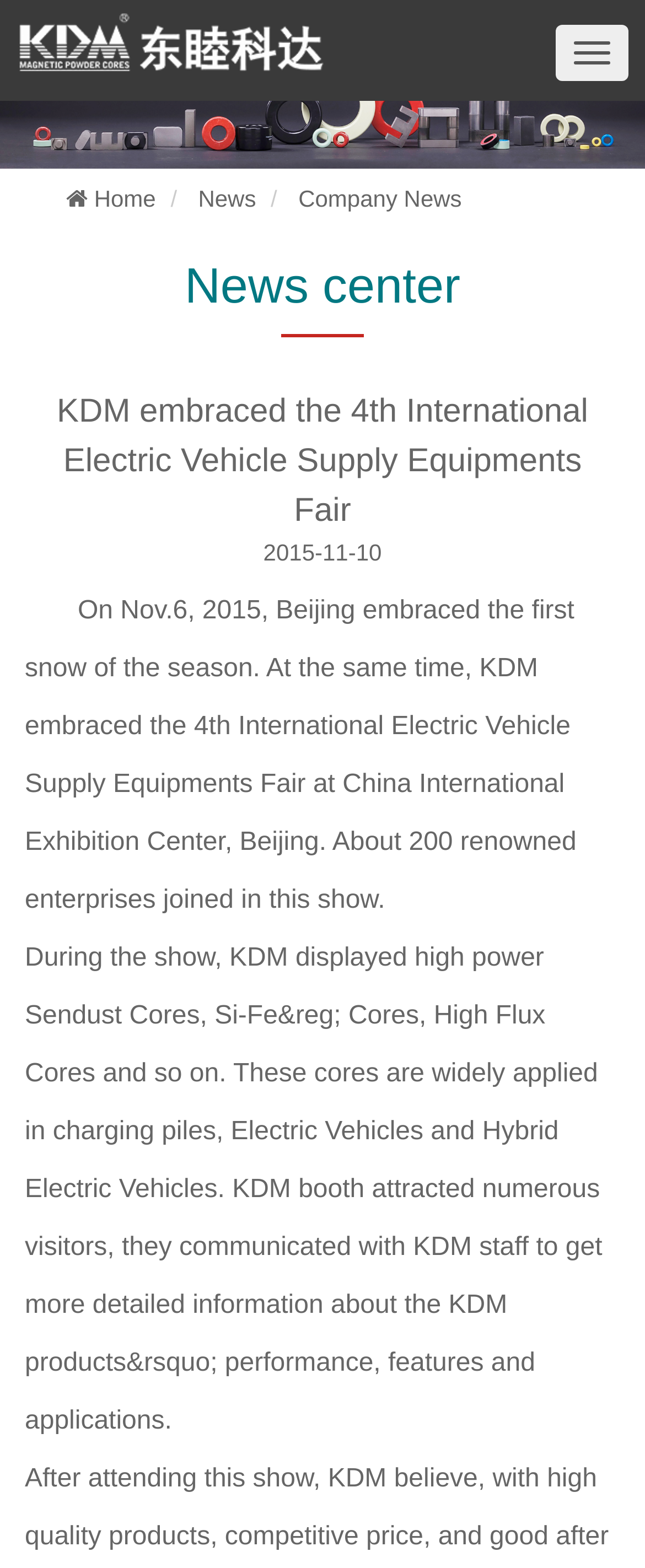Locate the bounding box coordinates of the UI element described by: "Company News". The bounding box coordinates should consist of four float numbers between 0 and 1, i.e., [left, top, right, bottom].

[0.462, 0.118, 0.716, 0.135]